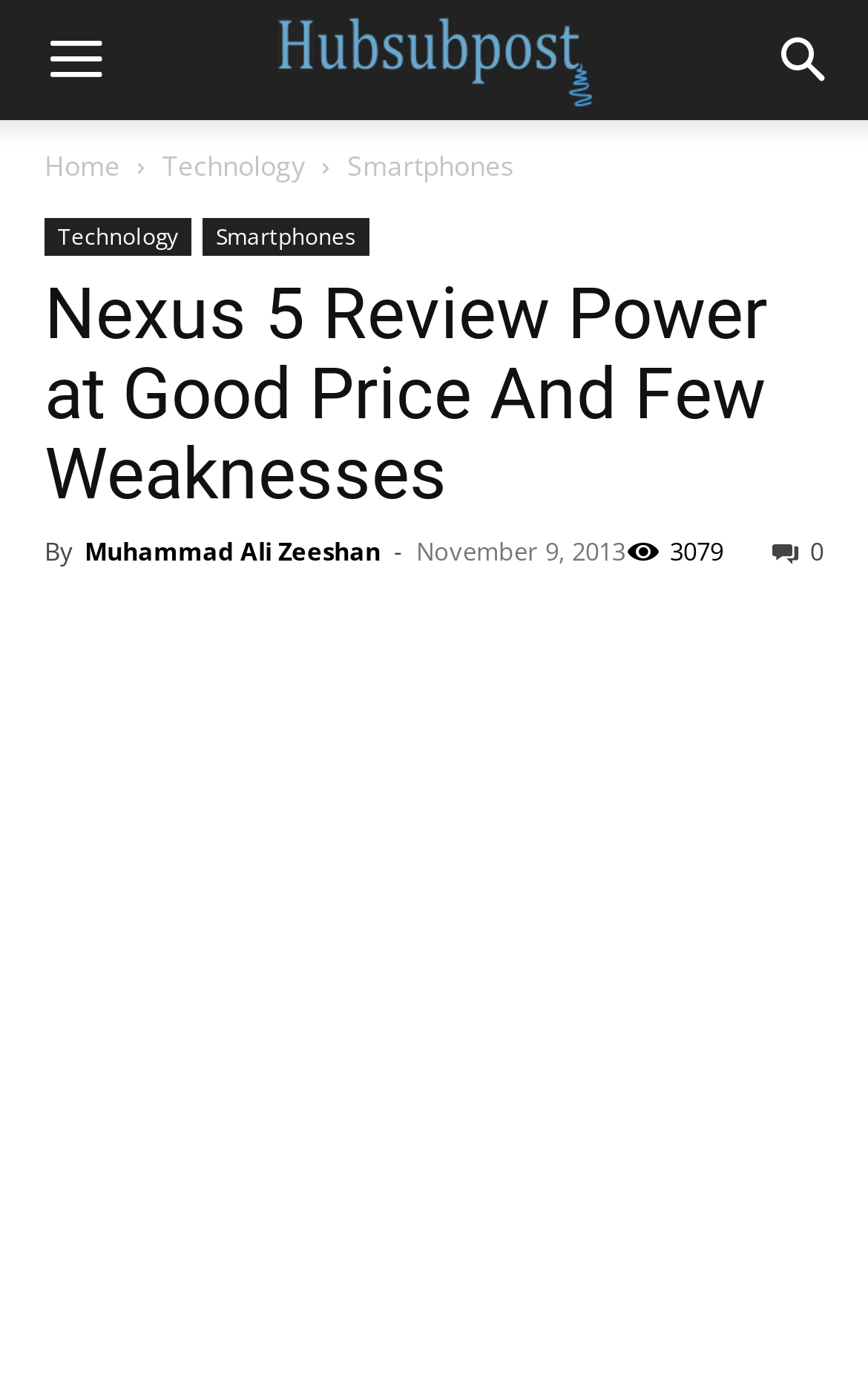What is the category of the review?
Carefully analyze the image and provide a thorough answer to the question.

The category of the review can be determined by looking at the links at the top of the webpage, which include 'Technology' and 'Smartphones'. The review is likely categorized under 'Smartphones' since it is a review of a smartphone.